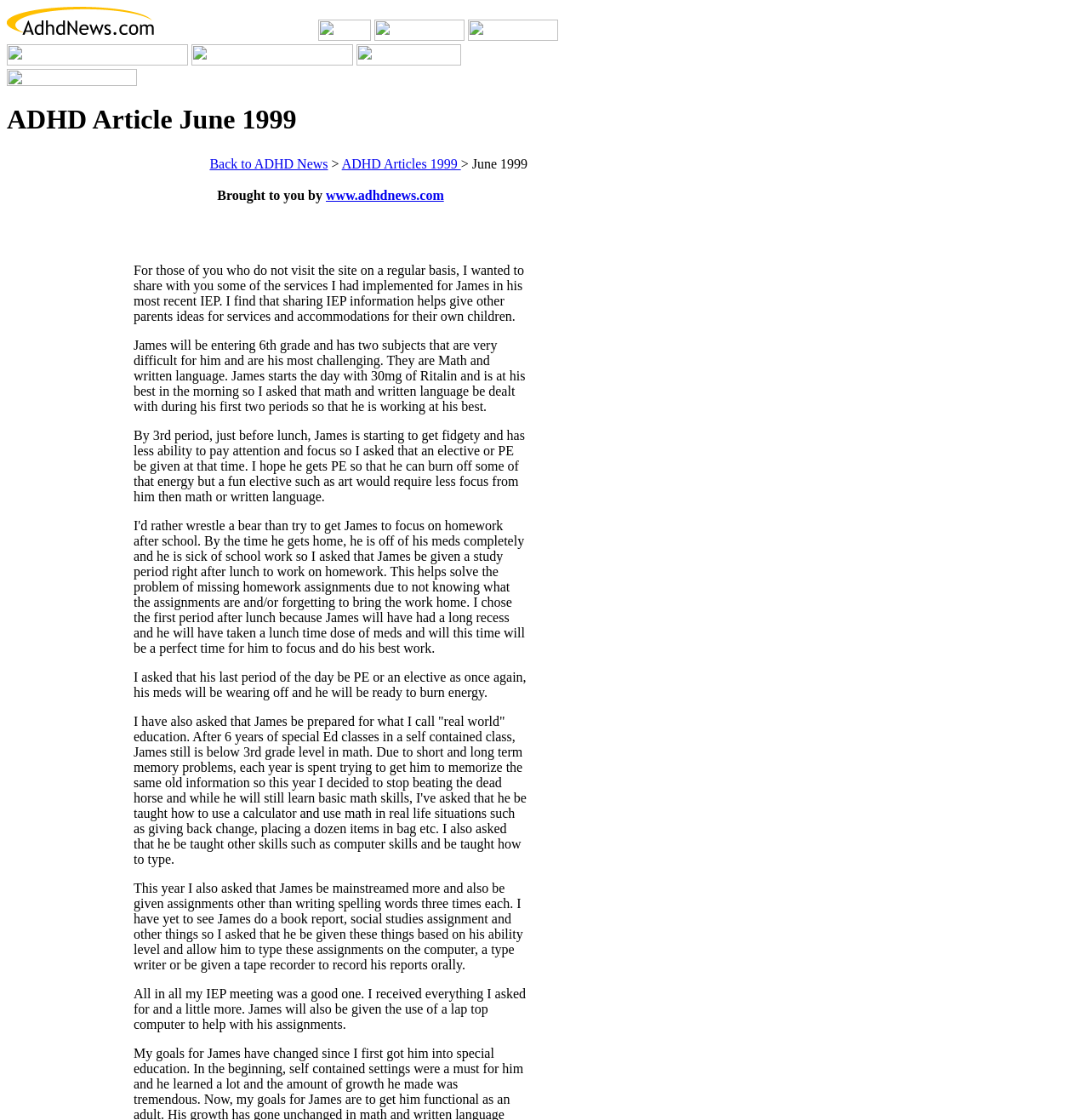Offer an extensive depiction of the webpage and its key elements.

The webpage is about ADHD news and articles, with a focus on helping children with Attention Deficit Hyperactivity Disorder. At the top, there is a row of links and images, including a logo and several navigation links. Below this, there is a table with a single row and cell, containing a link.

The main content of the page is an article titled "ADHD Article June 1999". The article is divided into several paragraphs, which describe the author's experience with their child's IEP (Individualized Education Program) meeting. The text explains the accommodations and services requested for the child, including adjustments to their schedule and the use of technology to assist with assignments.

To the left of the article, there is a column of links, including "Back to ADHD News", "ADHD Articles 1999", and "June 1999". There is also a link to the website's homepage, "www.adhdnews.com". The article itself is quite long, with several paragraphs of text that describe the author's experience and the accommodations requested for their child.